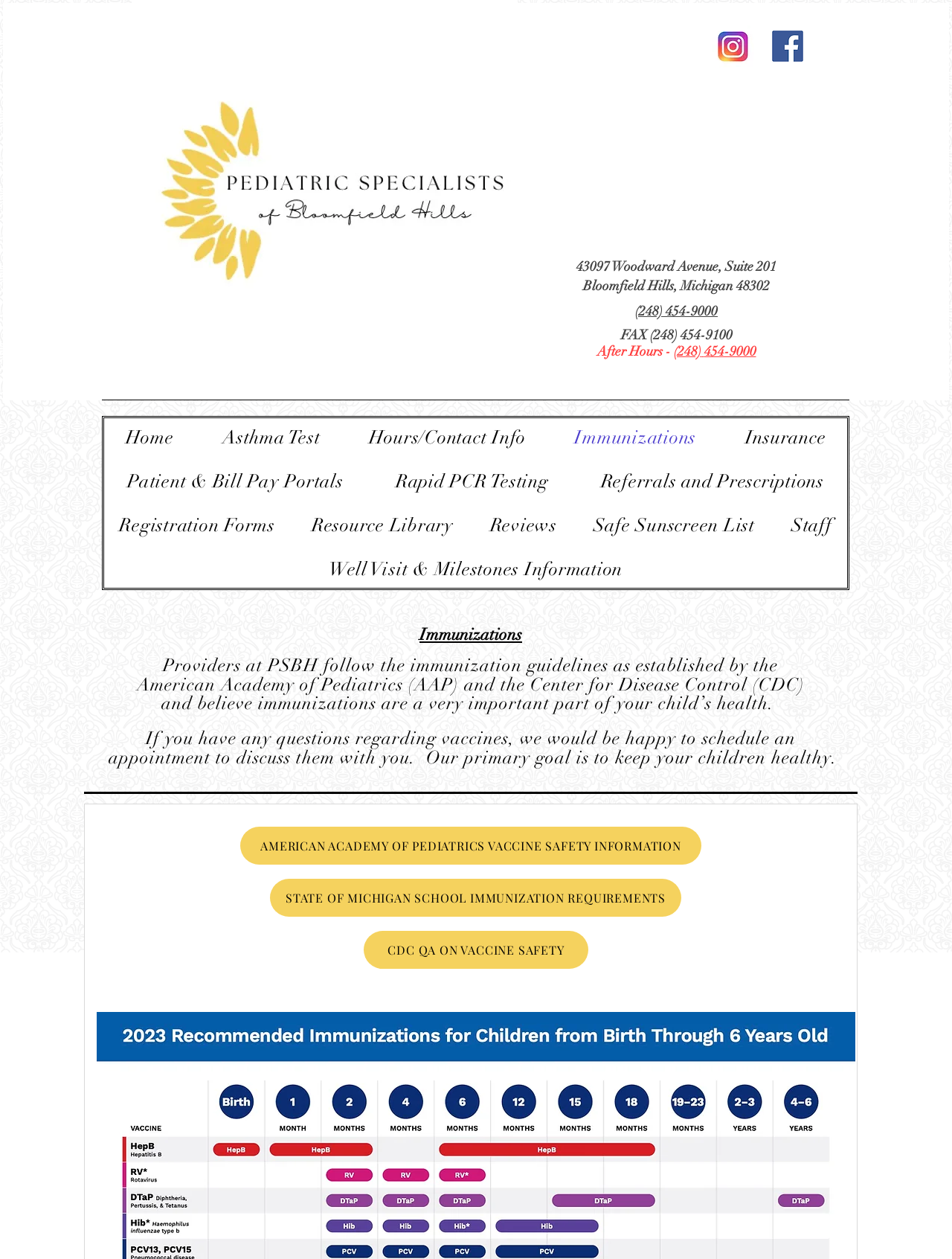What is the name of the organization that provides vaccine safety information? Please answer the question using a single word or phrase based on the image.

American Academy of Pediatrics